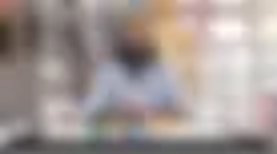Generate an elaborate description of what you see in the image.

The image features a person seated at a table, likely discussing or demonstrating health-related protocols, as suggested by the surrounding text content. The context relates to a specific health regimen referred to as "DAY TIME PROTOCOL (30 Days)", which involves the use of MMS (Miracle Mineral Supplement) and DMSO. The individual appears to be providing guidance on daily health practices, potentially explaining how to mix these supplements with water for consumption on a structured schedule. Their setting seems to be informal yet informative, emphasizing personal well-being and proactive health measures, including encouraging outdoor activities like walking and sun exposure for overall health improvement.